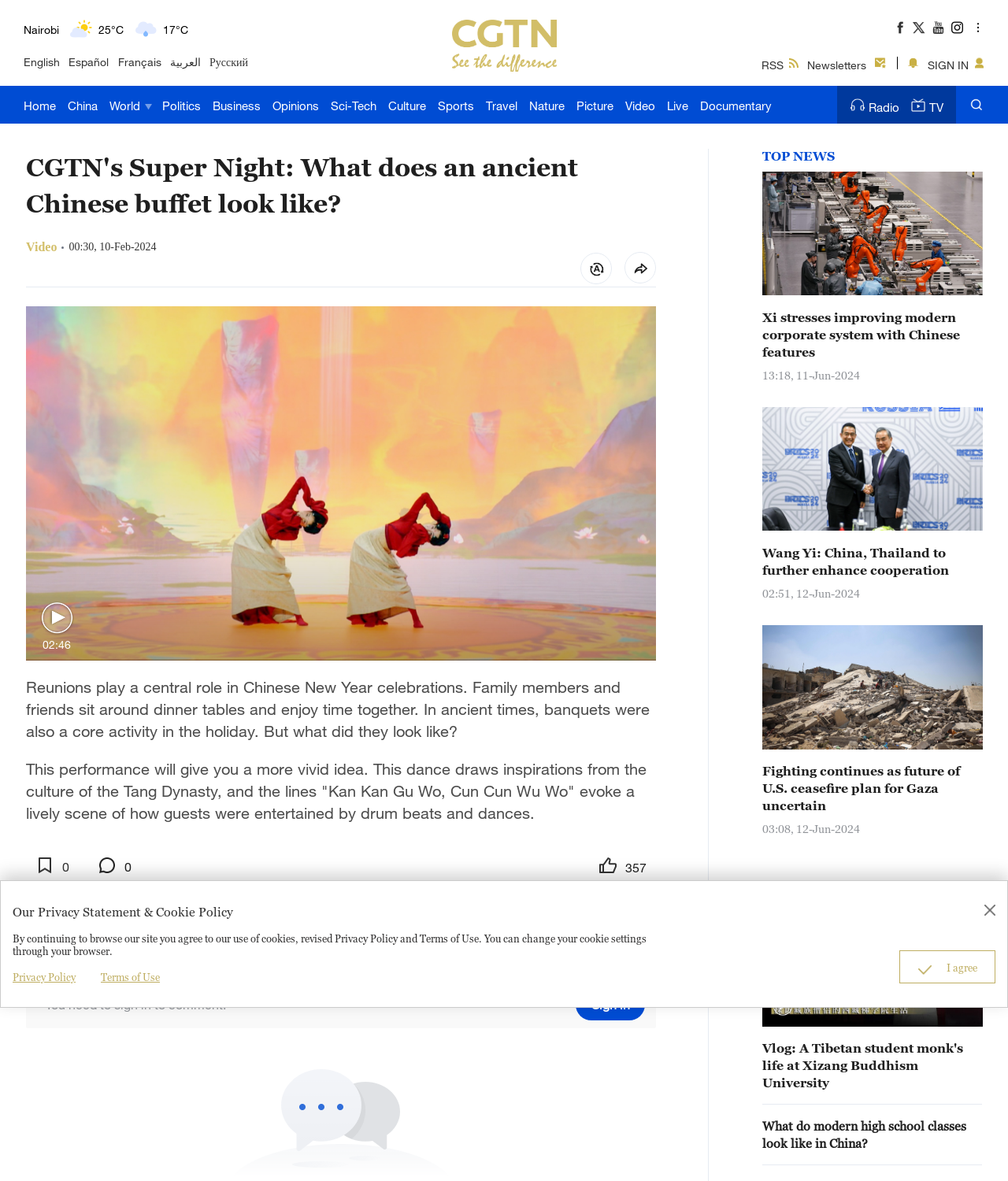What is the temperature in Delhi?
Kindly give a detailed and elaborate answer to the question.

I can see that the webpage has a section showing the current weather in different cities. In the section for Delhi, there is a text '46°C', indicating that the current temperature in Delhi is 46°C.